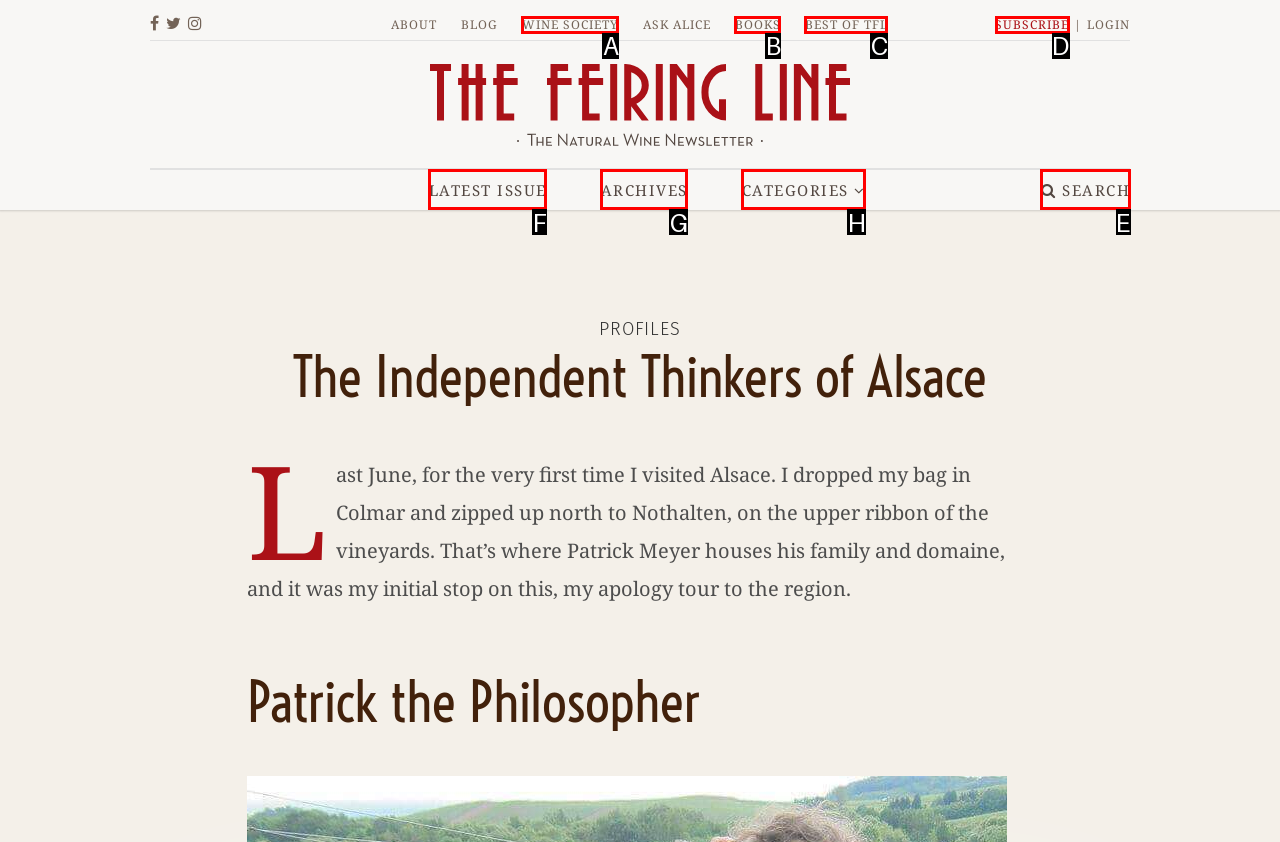Identify the HTML element you need to click to achieve the task: Search using the search icon. Respond with the corresponding letter of the option.

E